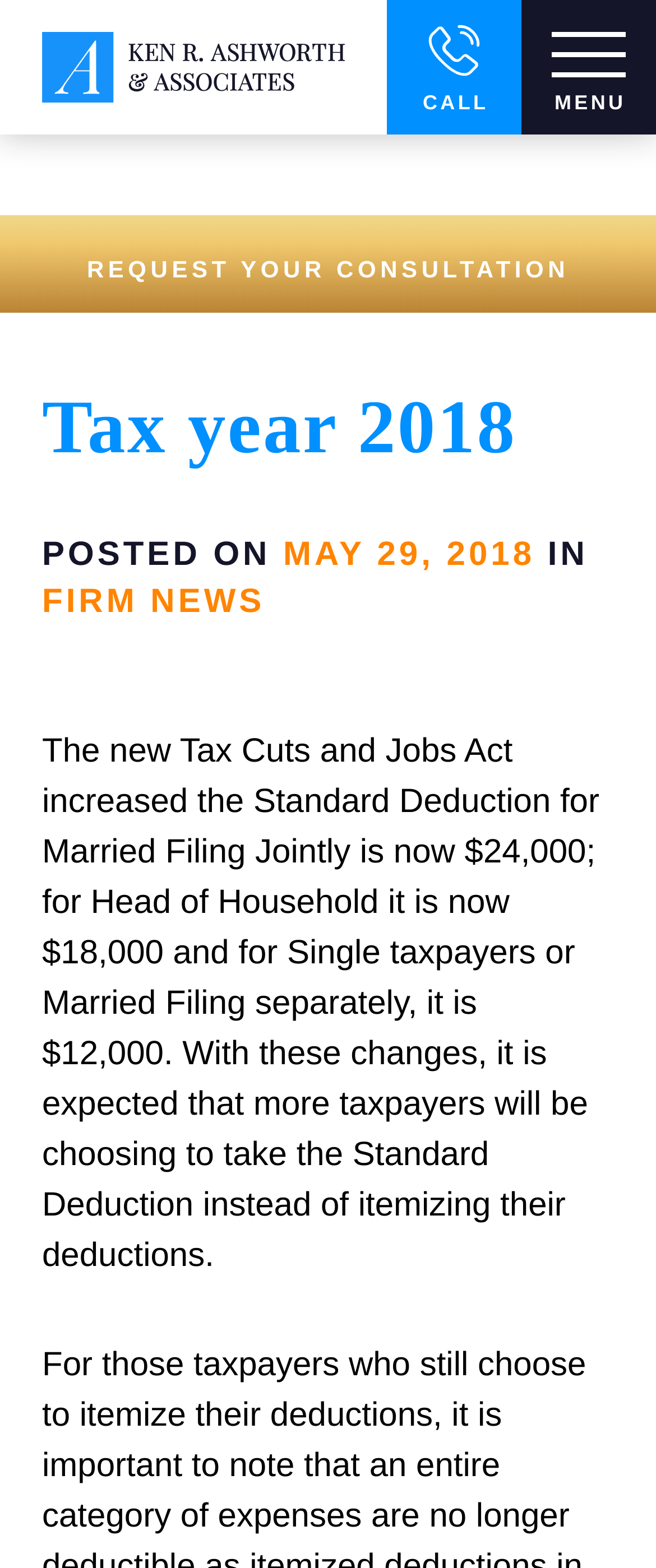What is the phone number to call?
Please respond to the question thoroughly and include all relevant details.

I saw a link with the text 'CALL' but it does not provide a phone number. It might be a link to a contact page or a phone number on a different page.